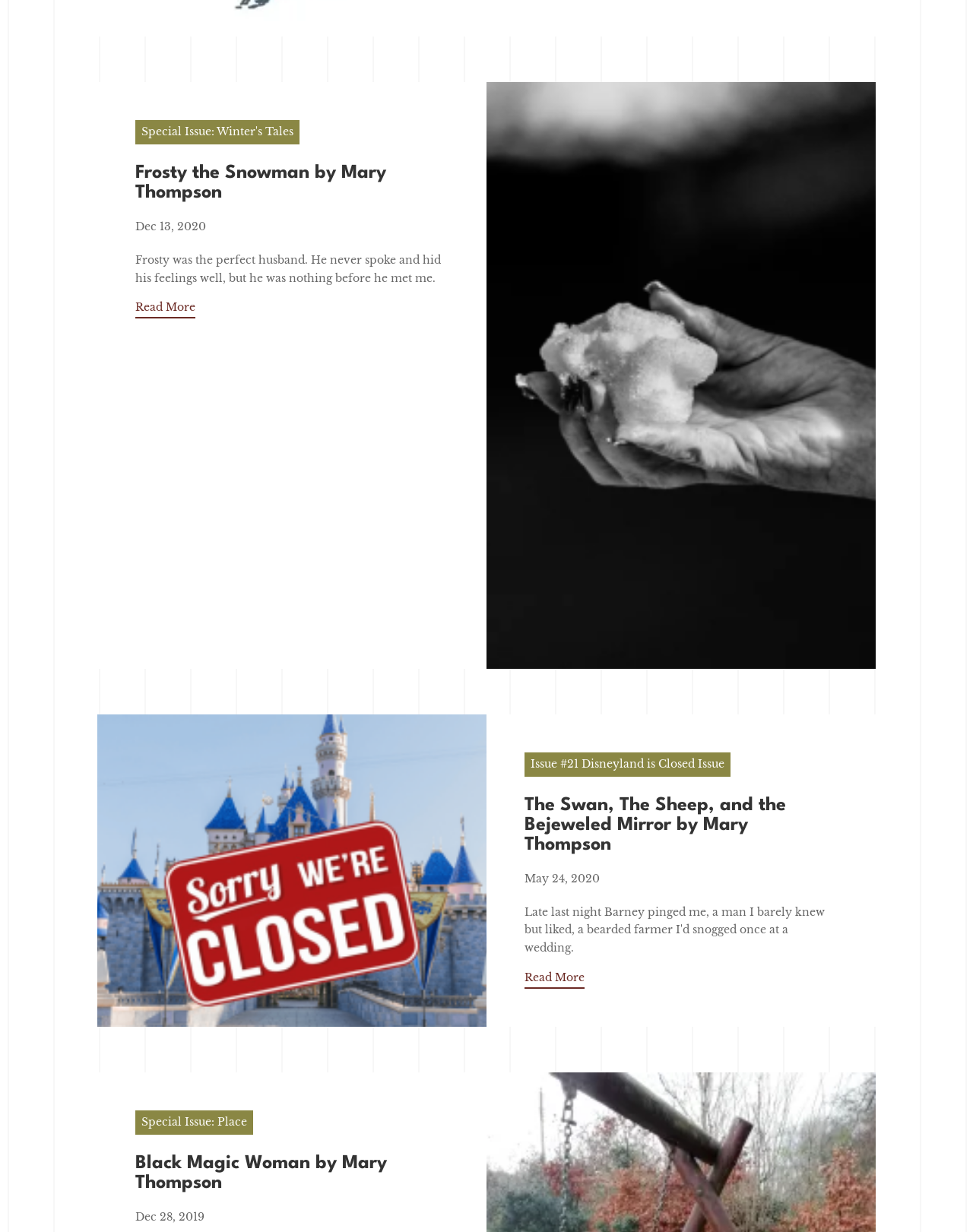Please pinpoint the bounding box coordinates for the region I should click to adhere to this instruction: "Browse the category 'News'".

None